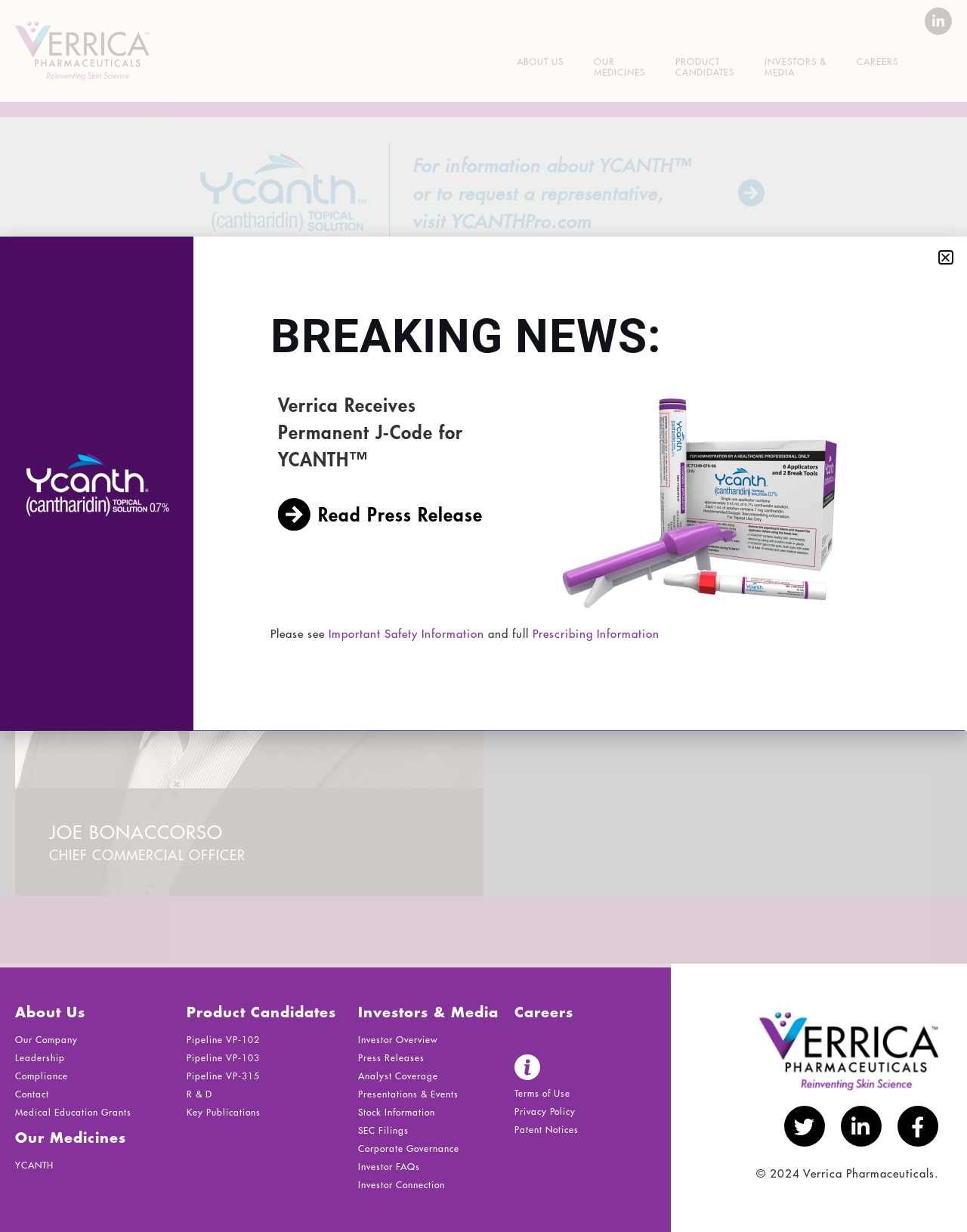Locate the bounding box coordinates of the clickable area to execute the instruction: "Read Press Release". Provide the coordinates as four float numbers between 0 and 1, represented as [left, top, right, bottom].

[0.287, 0.404, 0.499, 0.433]